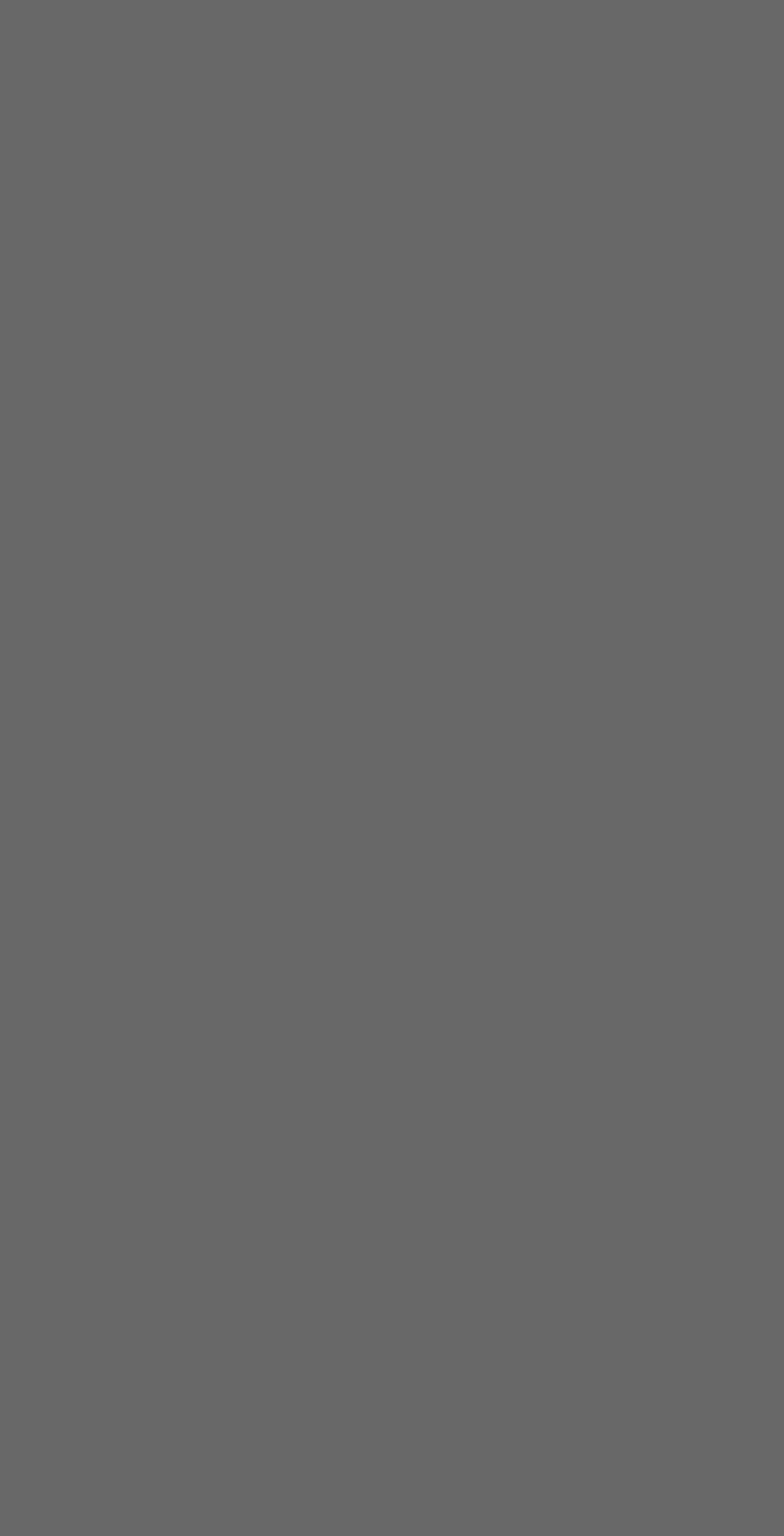Determine the bounding box coordinates for the clickable element required to fulfill the instruction: "Click on San Bernadino Diocese". Provide the coordinates as four float numbers between 0 and 1, i.e., [left, top, right, bottom].

[0.082, 0.254, 0.471, 0.279]